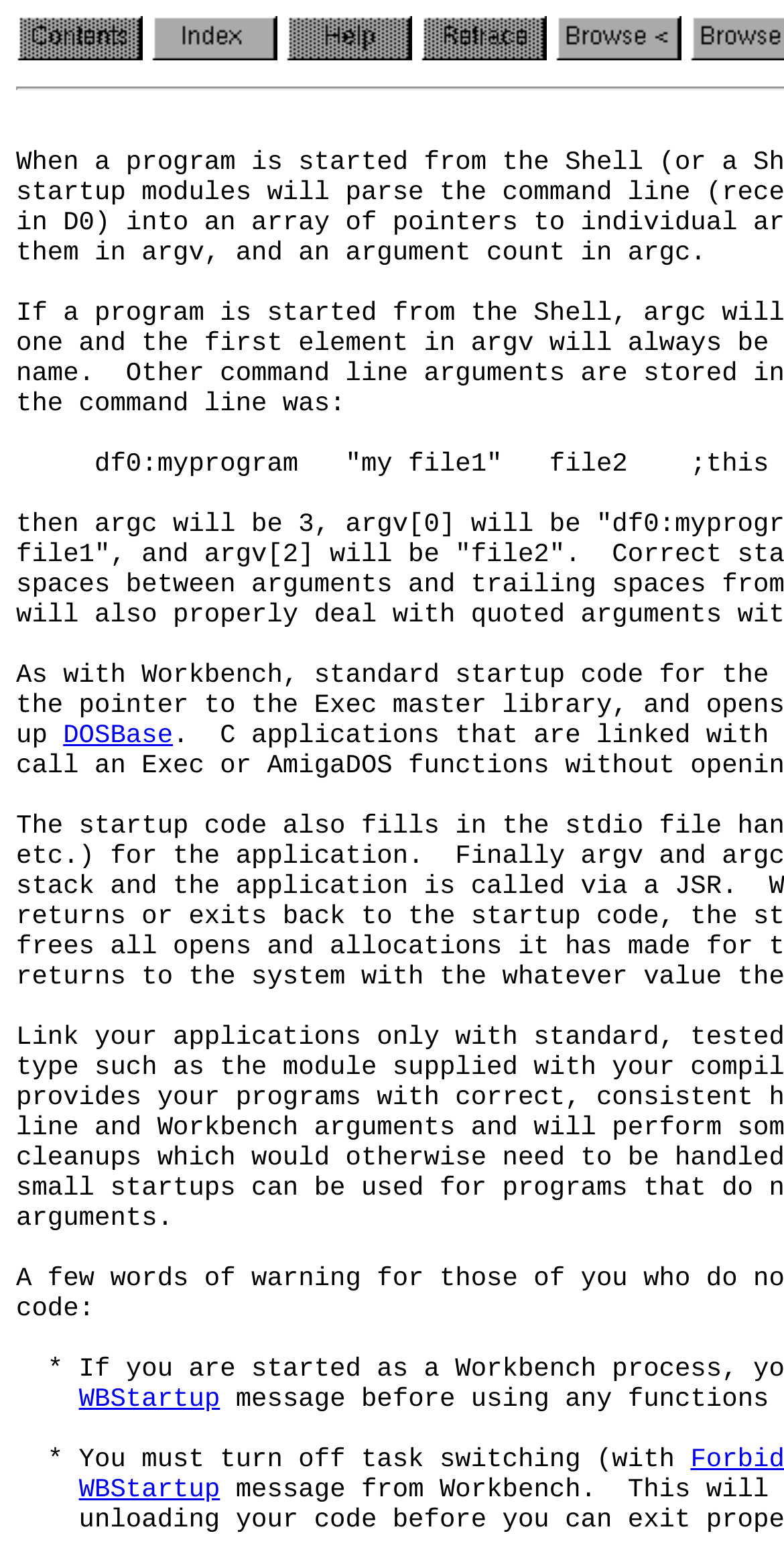Reply to the question below using a single word or brief phrase:
What is the first link on the top?

Index